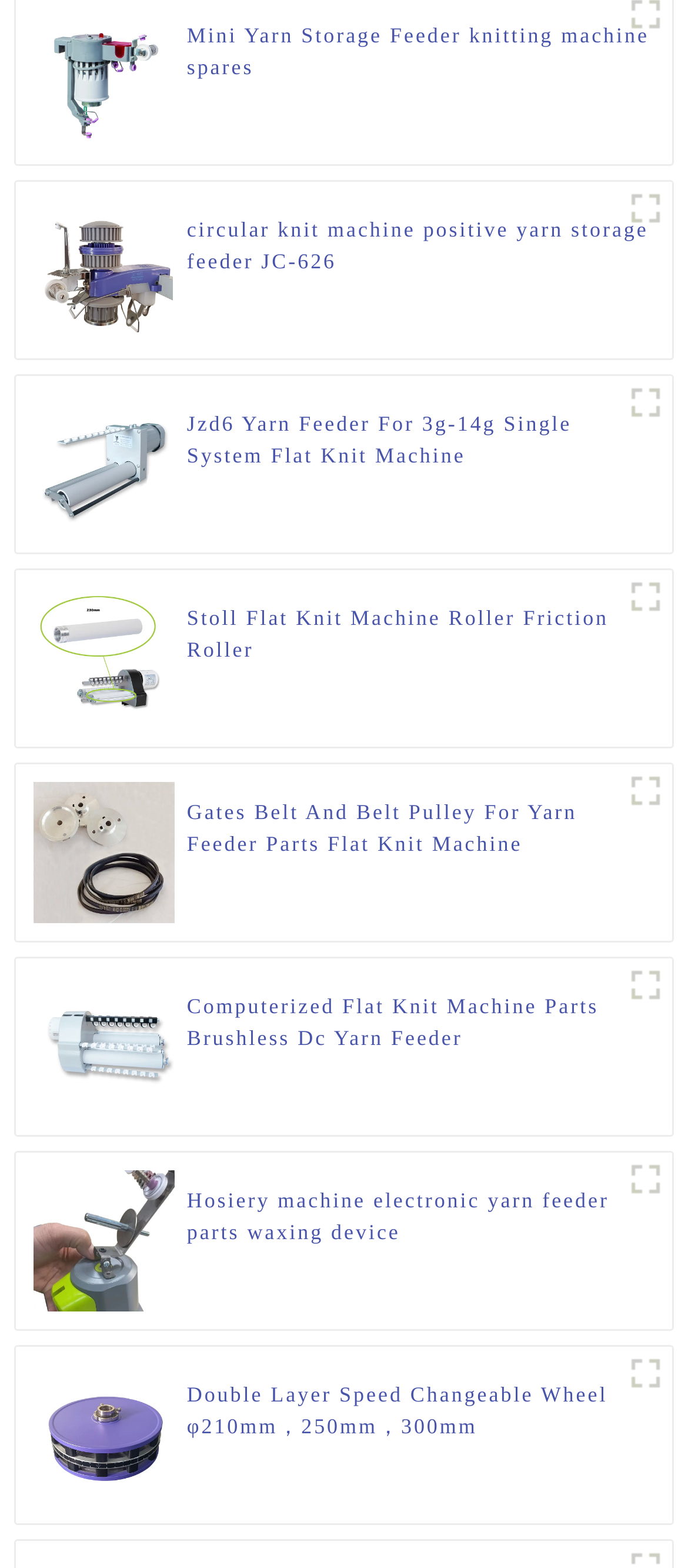Identify the bounding box coordinates of the element that should be clicked to fulfill this task: "Check JC627". The coordinates should be provided as four float numbers between 0 and 1, i.e., [left, top, right, bottom].

[0.051, 0.163, 0.251, 0.179]